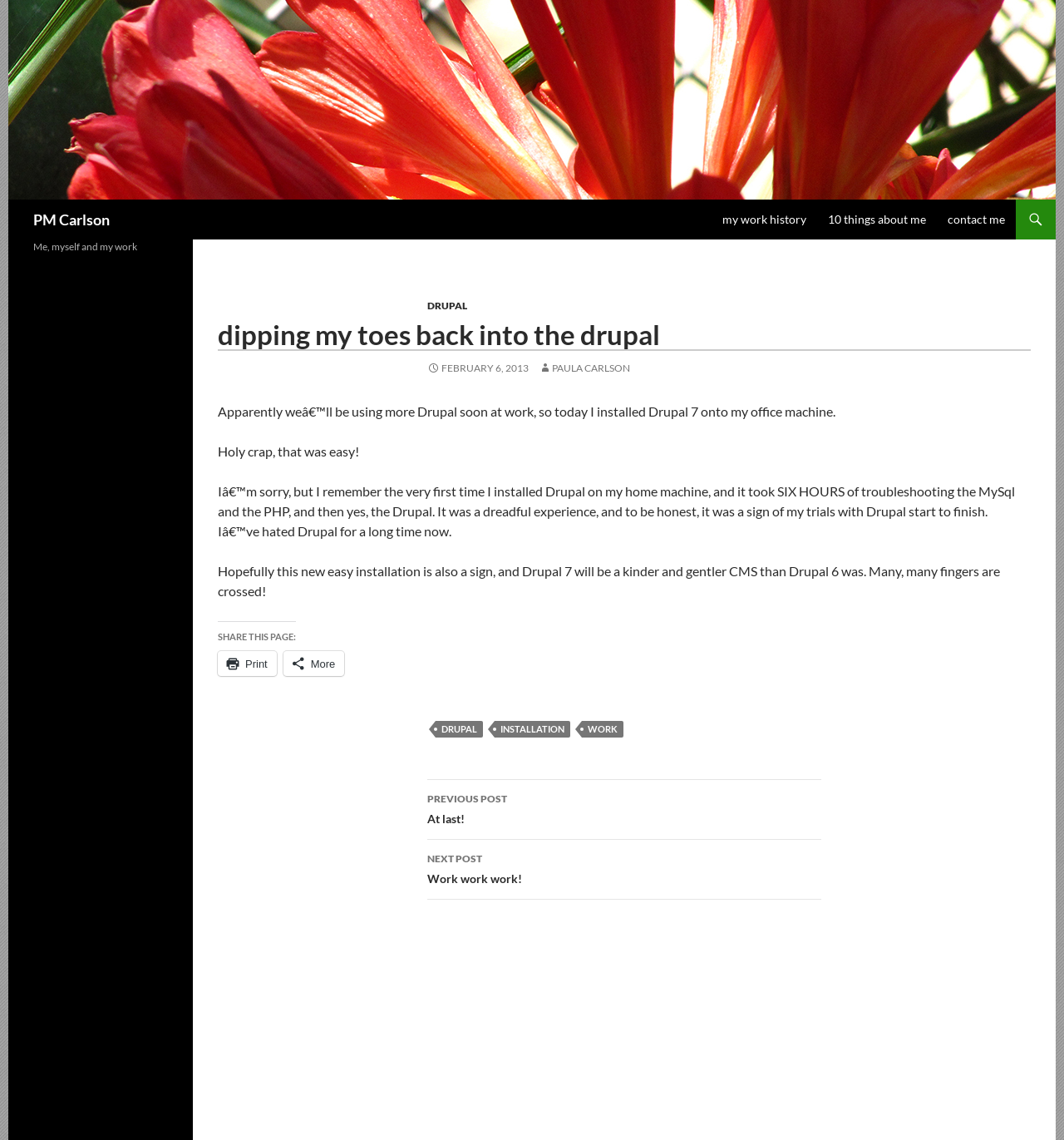Identify the bounding box coordinates of the part that should be clicked to carry out this instruction: "Register for updates".

None